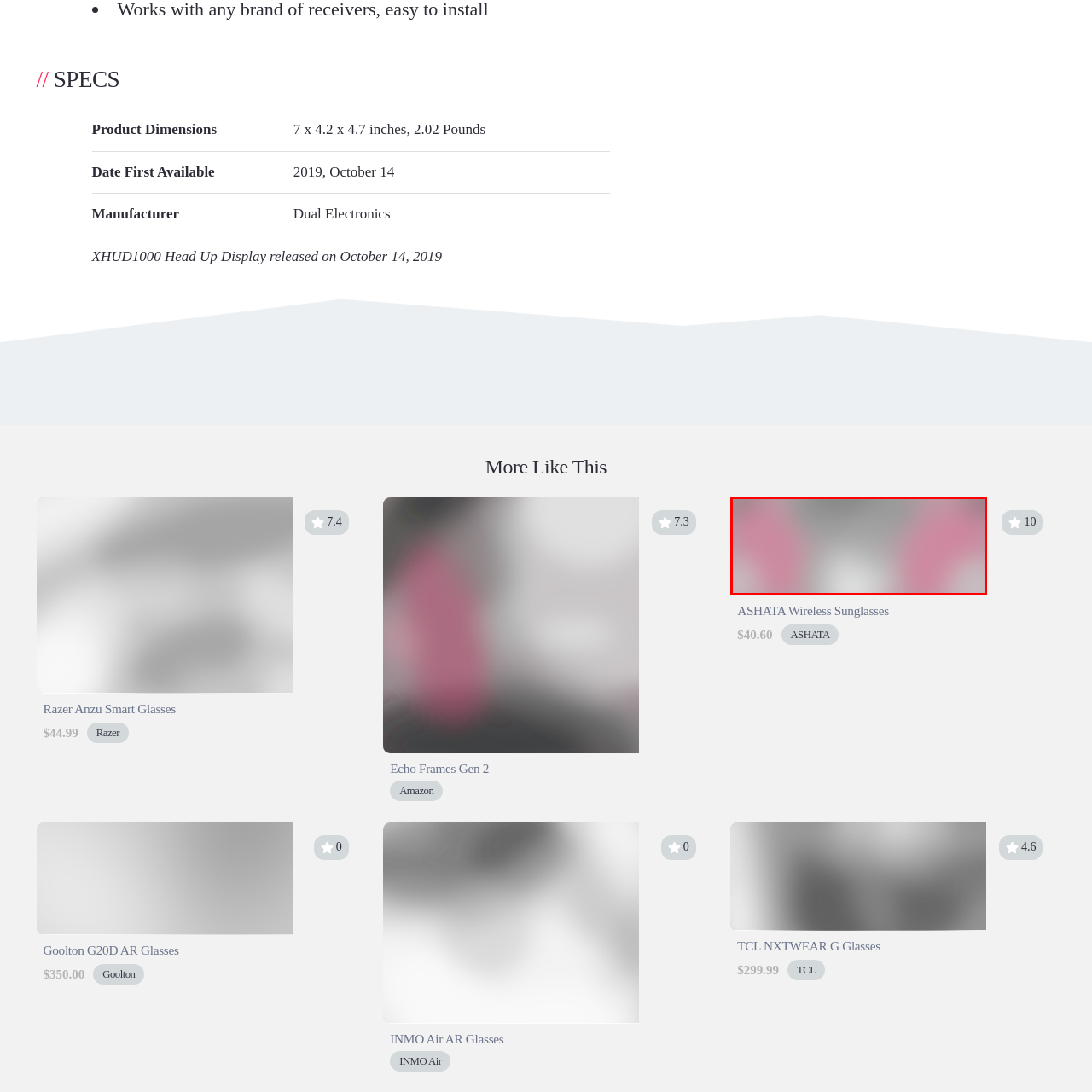Please examine the image highlighted by the red boundary and provide a comprehensive response to the following question based on the visual content: 
What is the design of the ASHATA Wireless Sunglasses?

The image features the ASHATA Wireless Sunglasses, which are showcased in a stylish design, suggesting that the product is aimed at users seeking a blend of functionality and modern aesthetics.